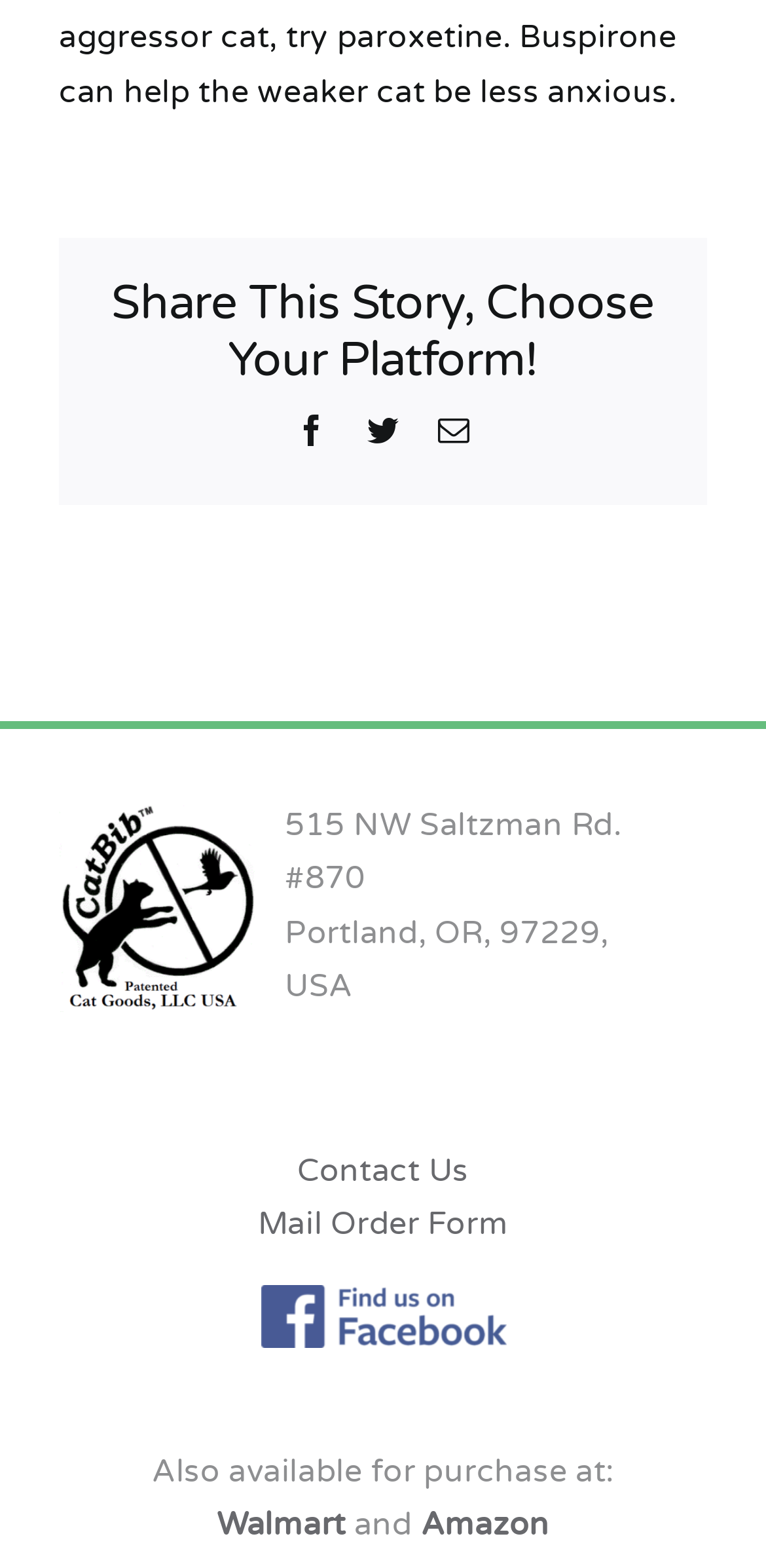Highlight the bounding box coordinates of the region I should click on to meet the following instruction: "View contact information".

[0.388, 0.734, 0.612, 0.759]